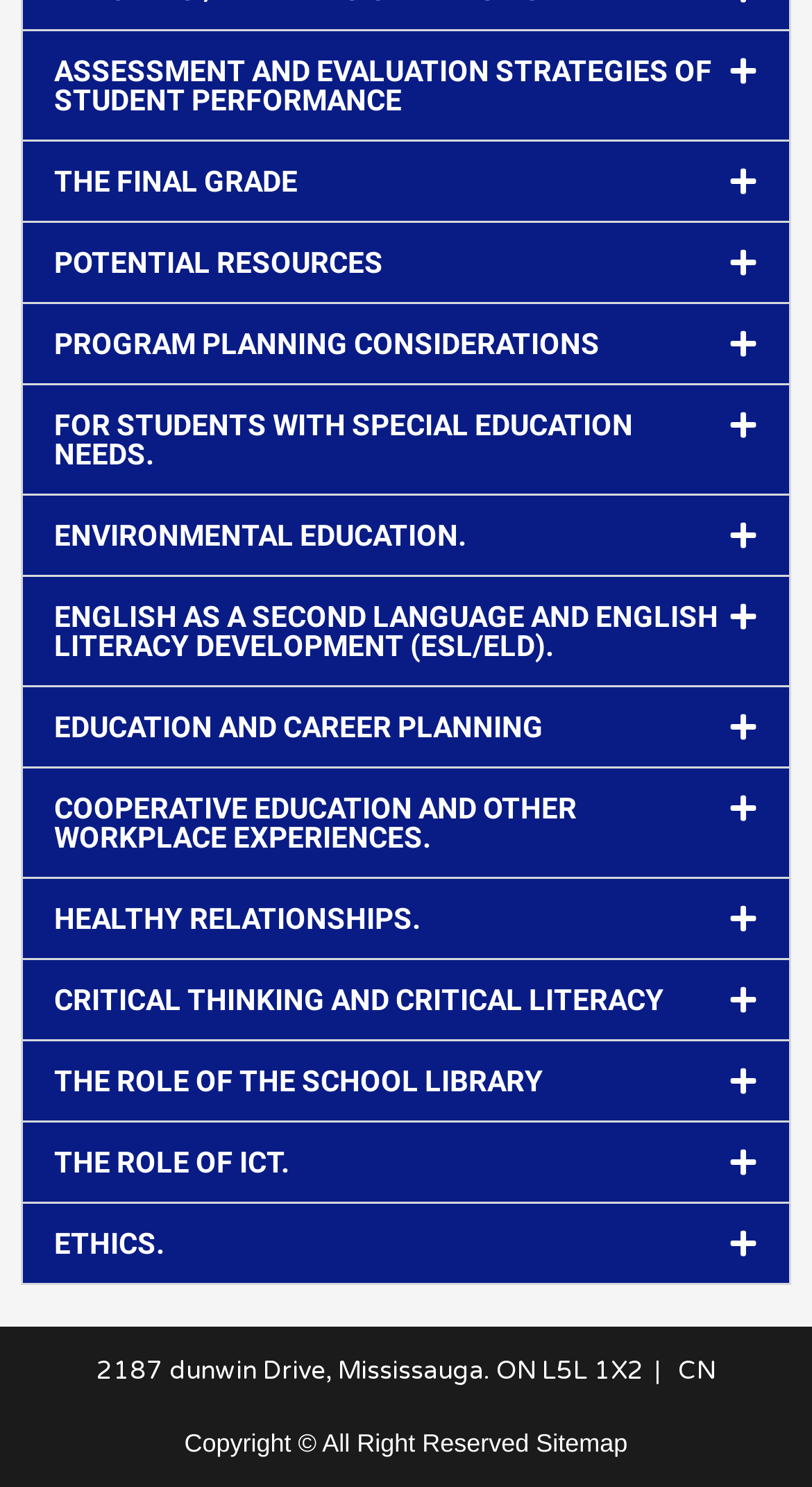Please respond to the question with a concise word or phrase:
What is the address mentioned on the webpage?

2187 dunwin Drive, Mississauga. ON L5L 1X2